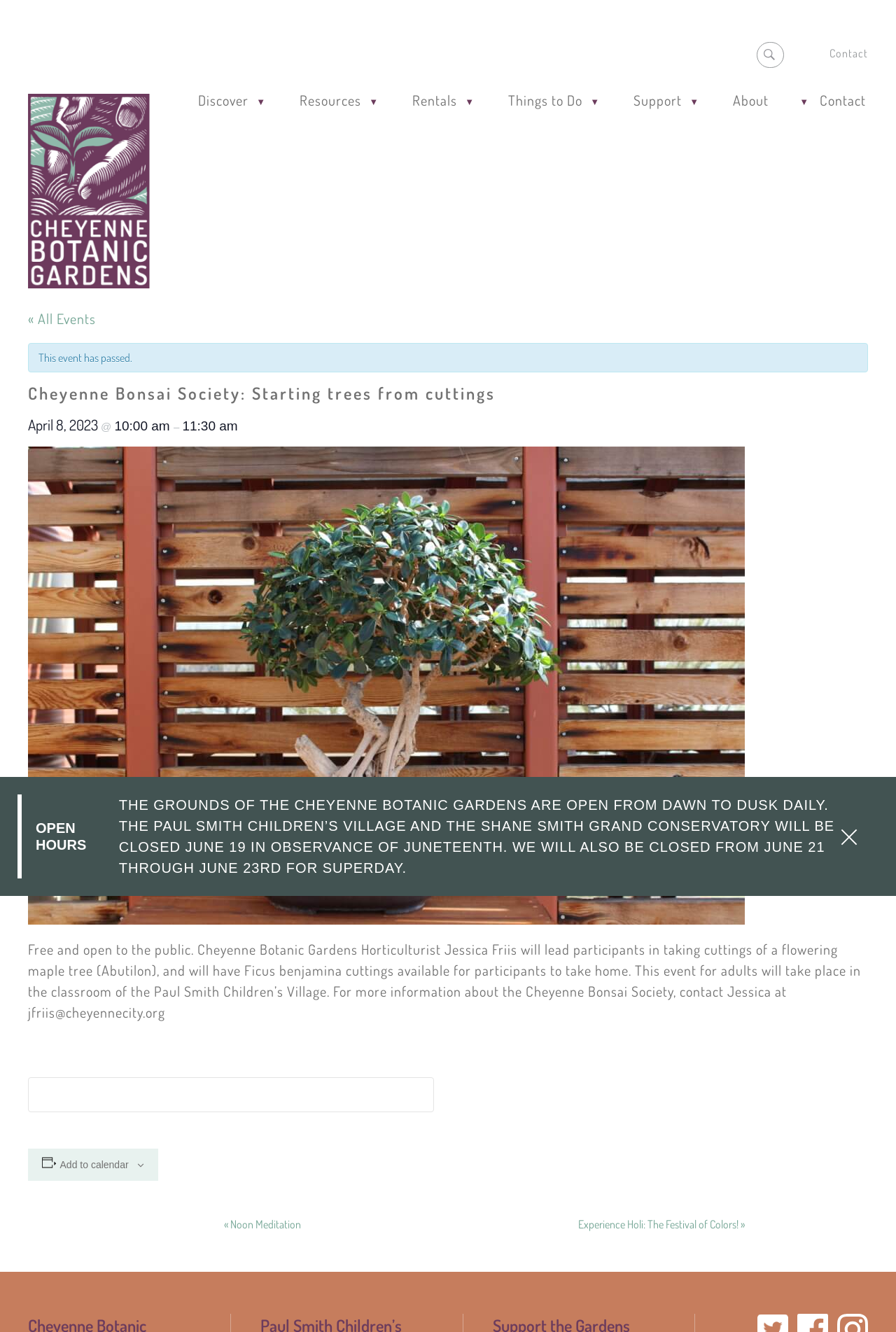Please identify the bounding box coordinates of the element's region that needs to be clicked to fulfill the following instruction: "Search for something". The bounding box coordinates should consist of four float numbers between 0 and 1, i.e., [left, top, right, bottom].

[0.845, 0.032, 0.875, 0.051]